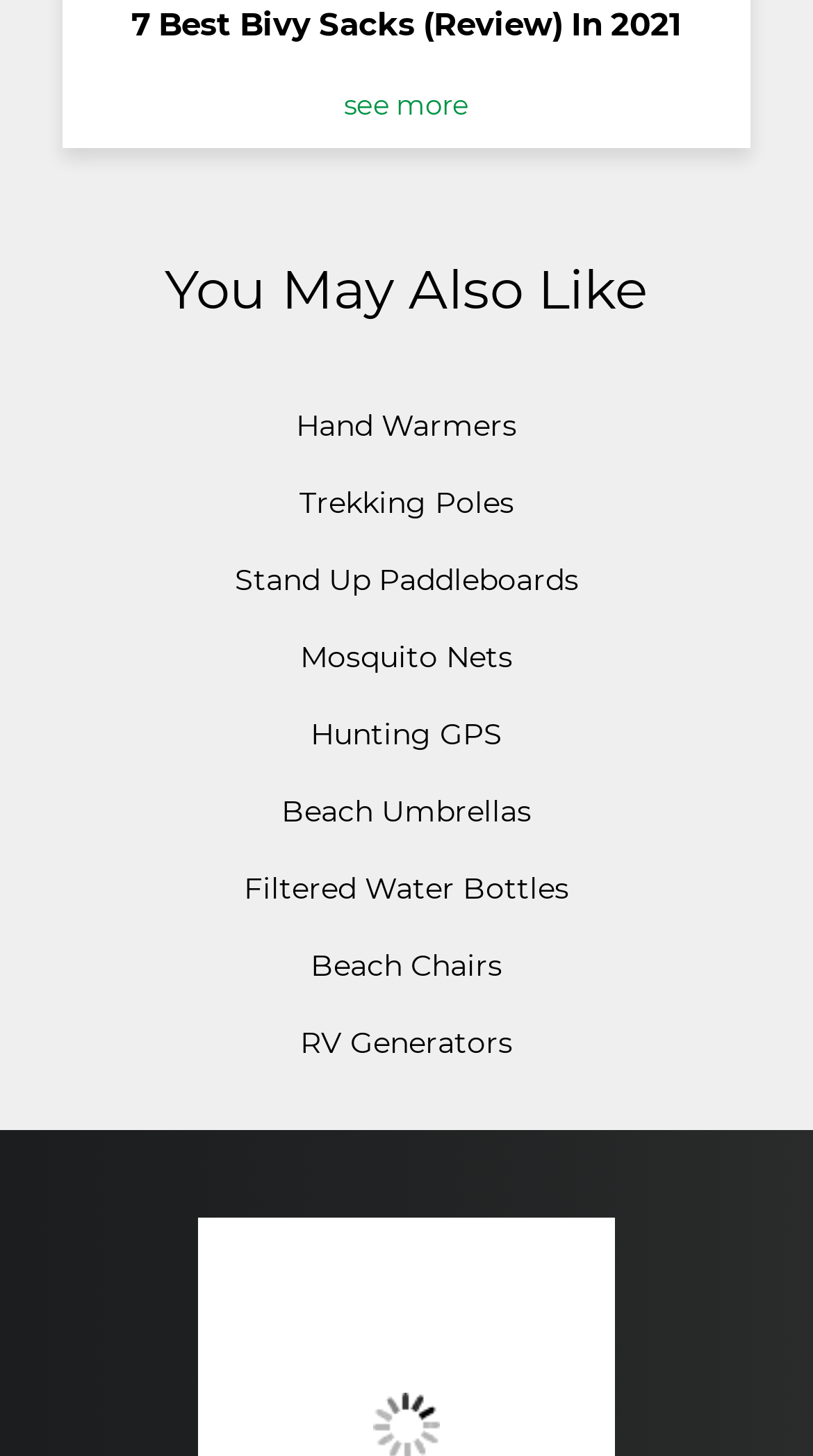Answer the question briefly using a single word or phrase: 
What is the first related product category listed?

Hand Warmers